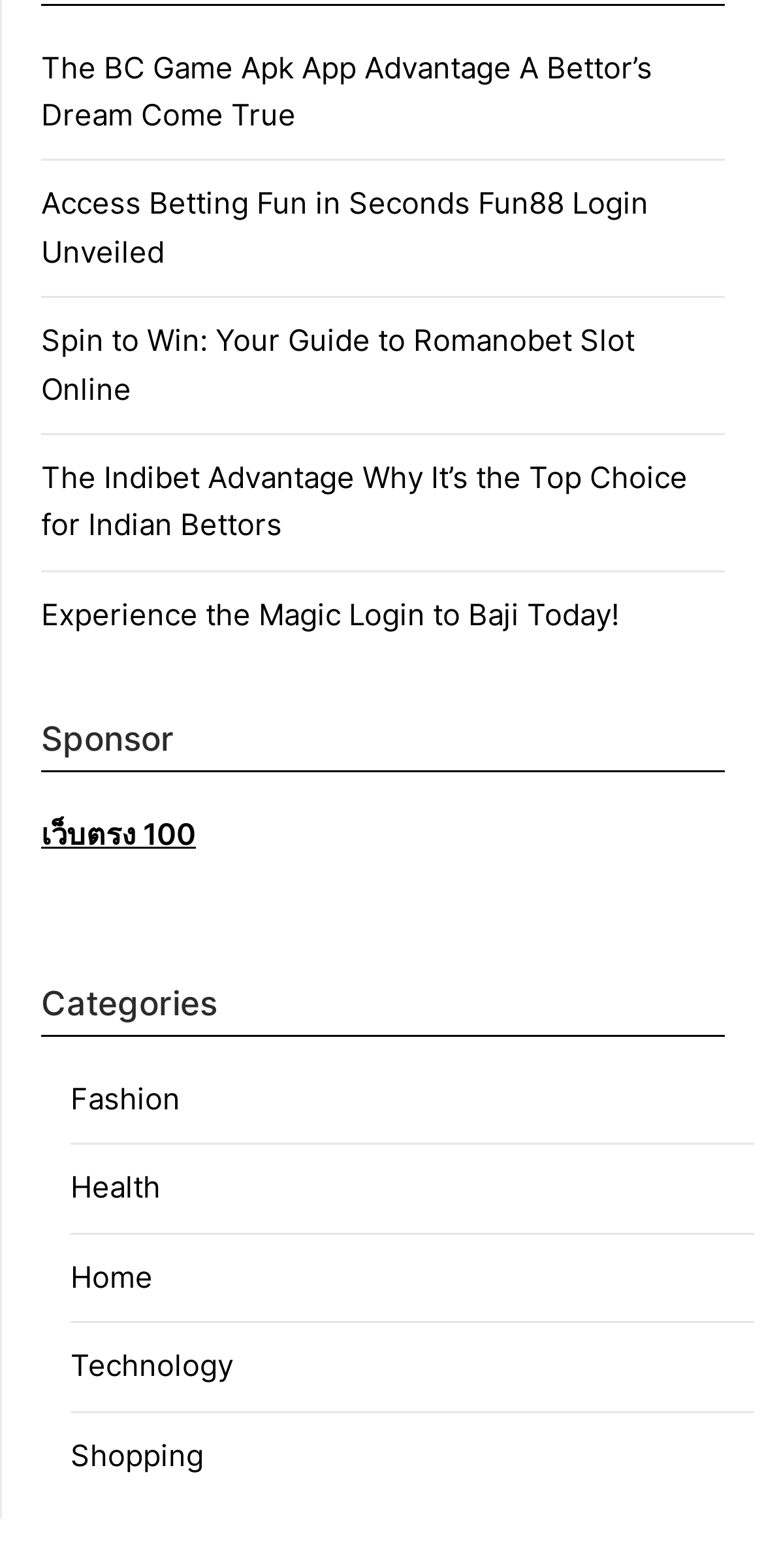Find the bounding box coordinates for the HTML element described as: "เว็บตรง 100". The coordinates should consist of four float values between 0 and 1, i.e., [left, top, right, bottom].

[0.054, 0.52, 0.256, 0.544]